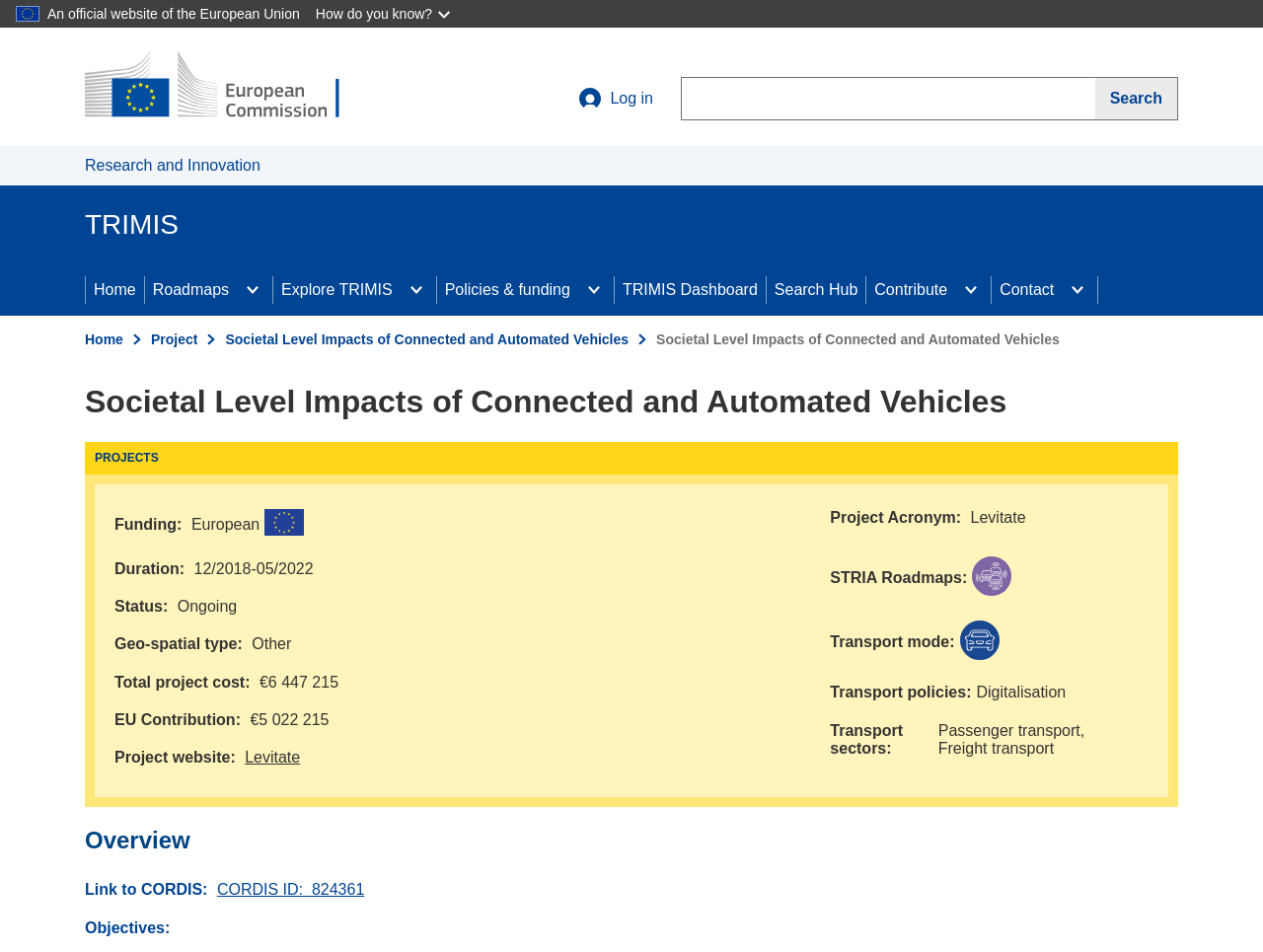Could you determine the bounding box coordinates of the clickable element to complete the instruction: "View project details"? Provide the coordinates as four float numbers between 0 and 1, i.e., [left, top, right, bottom].

[0.178, 0.348, 0.498, 0.365]